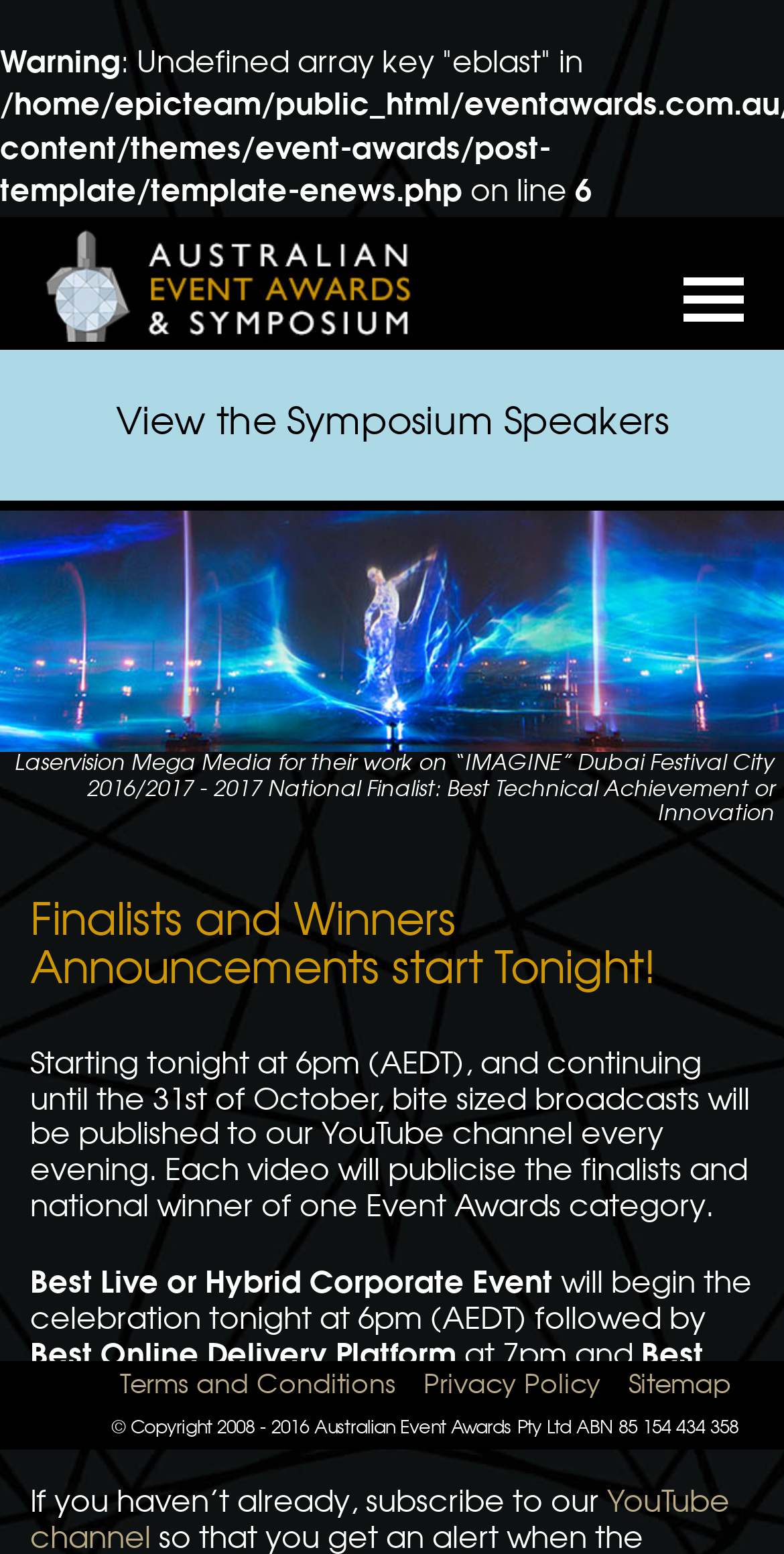Write an exhaustive caption that covers the webpage's main aspects.

The webpage is about the Event Awards, specifically announcing the start of finalists and winners announcements. At the top, there is a warning message with an error description. Below the warning, there is a button on the right side of the page. 

On the left side, there is a link to "Model" and a heading that reads "Finalists and Winners Announcements start Tonight!". Below the heading, there is a paragraph describing the schedule of bite-sized broadcasts on YouTube, starting from 6 pm (AEDT) until October 31st, showcasing finalists and national winners of each Event Awards category.

Underneath, there are several lines of text listing the categories, including "Best Live or Hybrid Corporate Event", "Best Online Delivery Platform", and "Best Virtual Small Event", along with their corresponding broadcast times. 

On the right side, there is a table with a link to "View the Symposium Speakers". At the bottom of the page, there are links to "Terms and Conditions", "Privacy Policy", and "Sitemap", as well as a copyright notice.